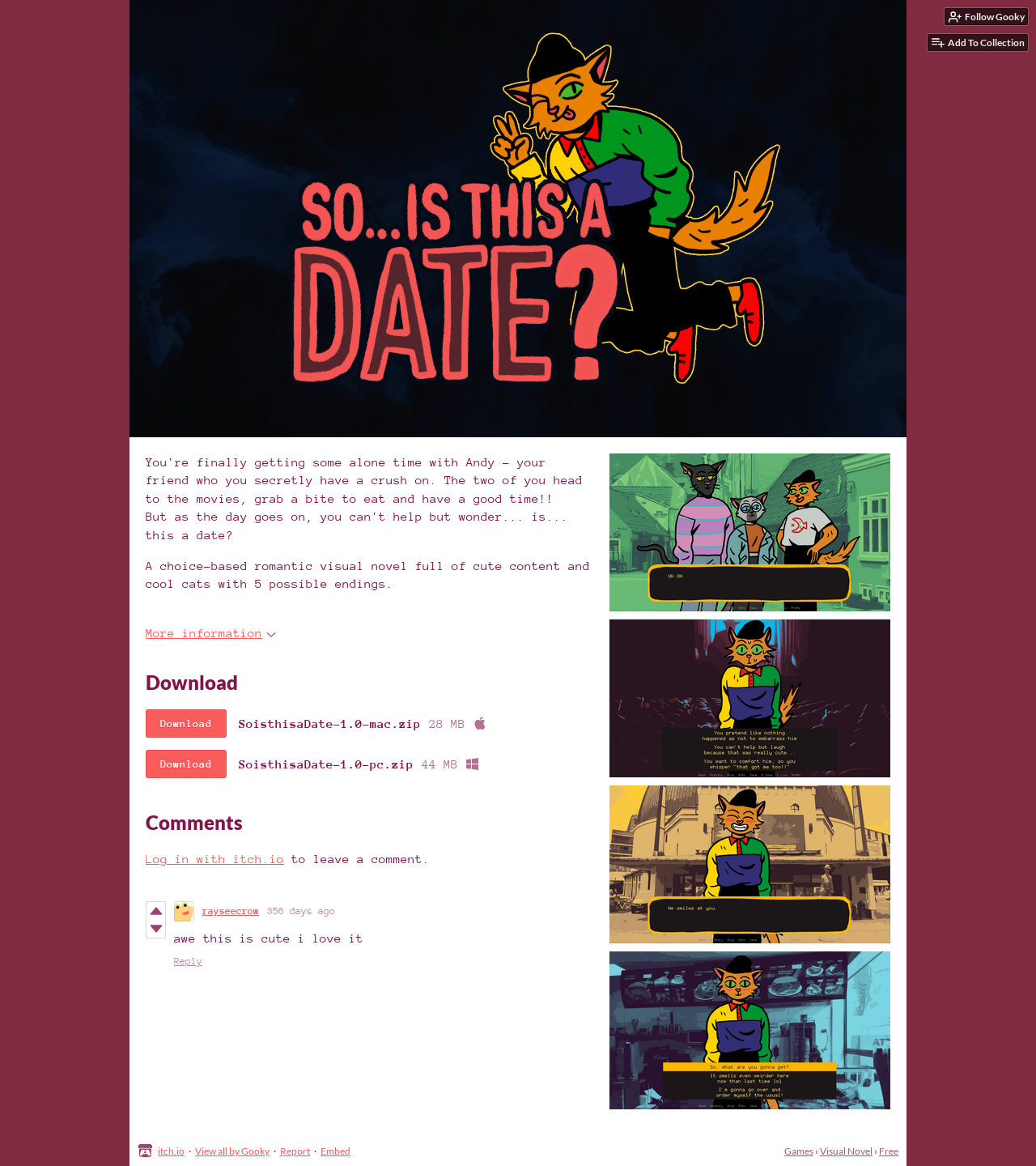Locate the bounding box coordinates of the element that should be clicked to fulfill the instruction: "Follow Gooky".

[0.912, 0.007, 0.992, 0.022]